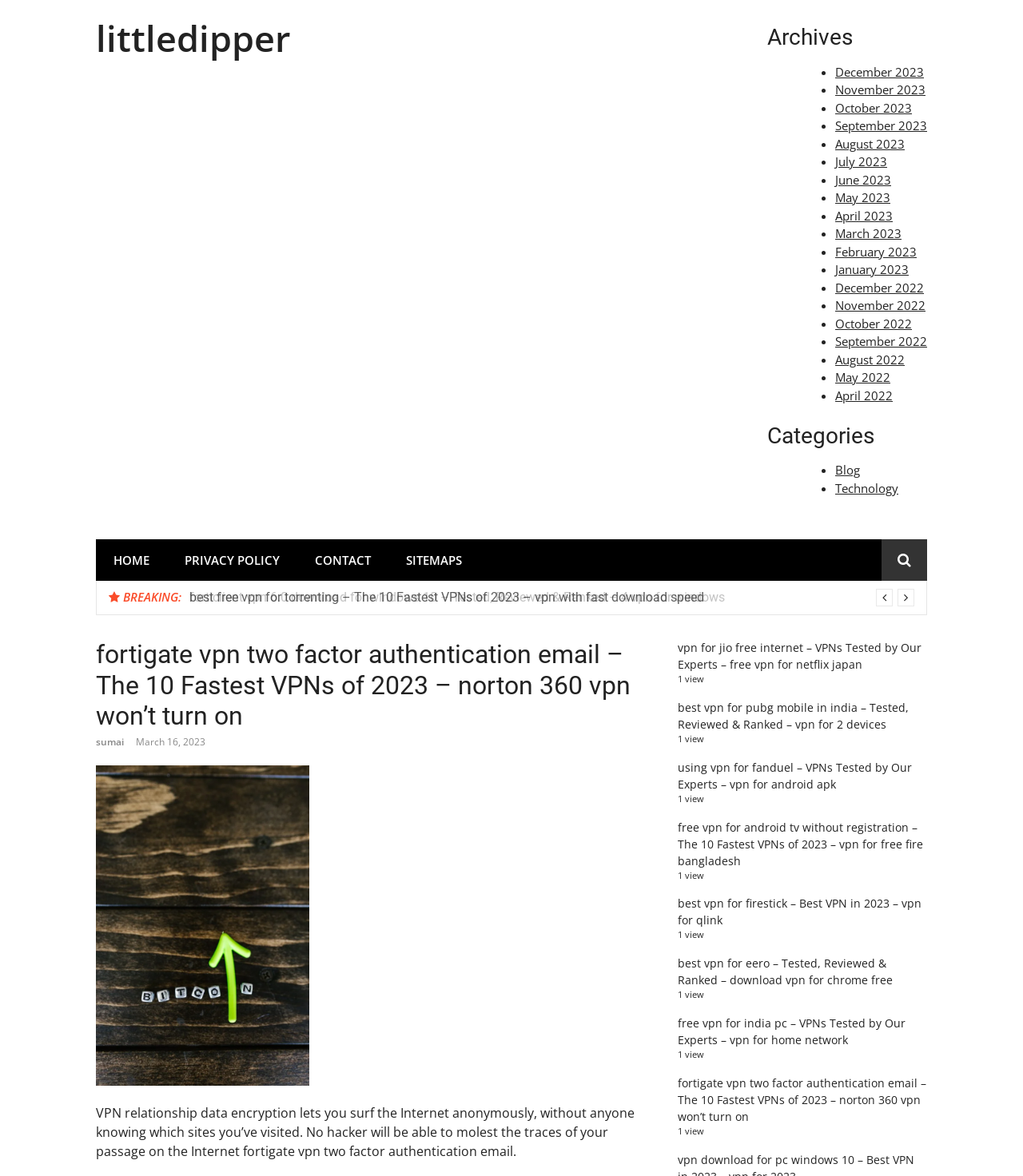What is the purpose of VPN relationship data encryption?
With the help of the image, please provide a detailed response to the question.

I found a static text that describes the purpose of VPN relationship data encryption, which is to 'surf the Internet anonymously, without anyone knowing which sites you’ve visited'.